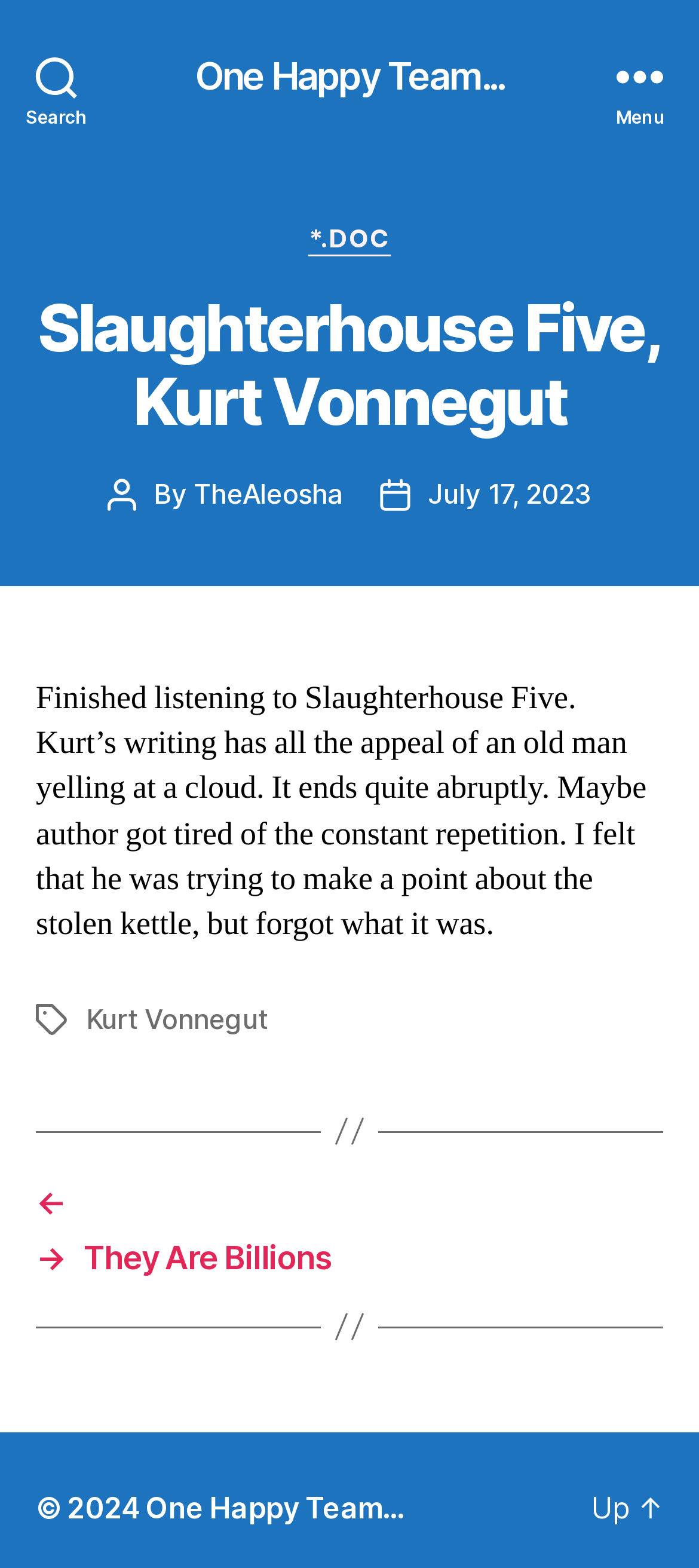Specify the bounding box coordinates of the area to click in order to execute this command: 'Visit the author's page'. The coordinates should consist of four float numbers ranging from 0 to 1, and should be formatted as [left, top, right, bottom].

[0.277, 0.304, 0.491, 0.325]